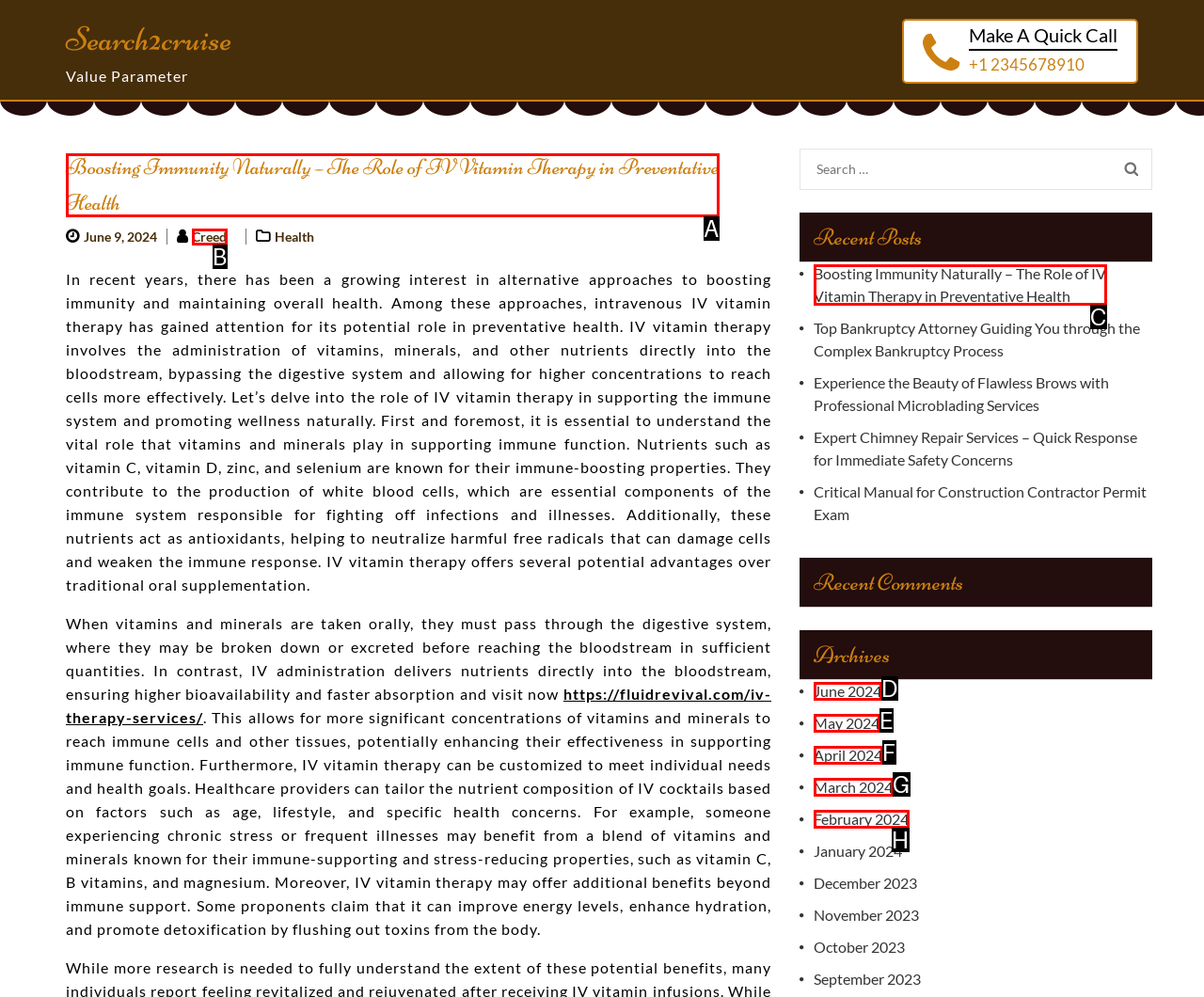From the given choices, which option should you click to complete this task: Read the article about boosting immunity naturally? Answer with the letter of the correct option.

A